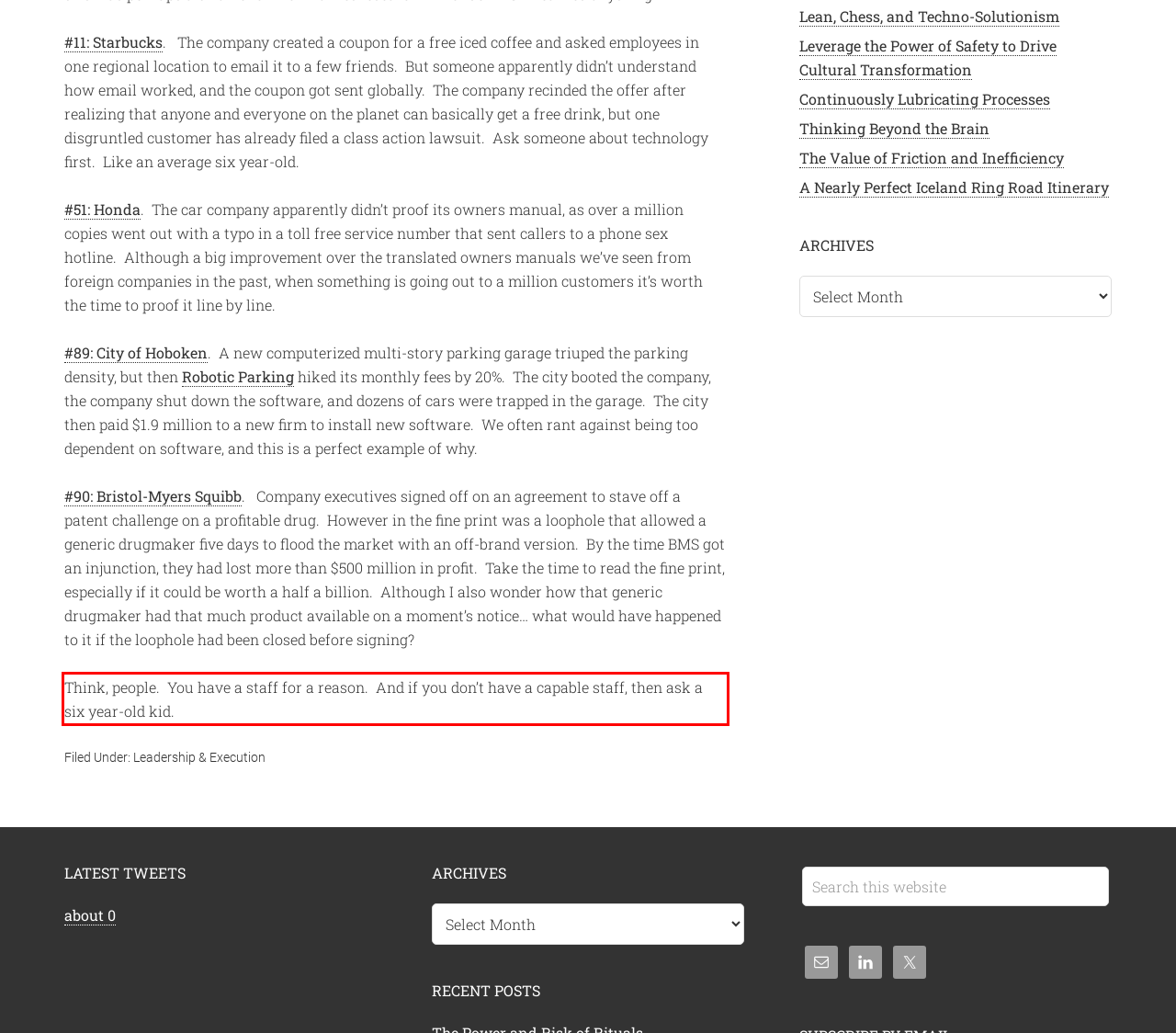Please look at the screenshot provided and find the red bounding box. Extract the text content contained within this bounding box.

Think, people. You have a staff for a reason. And if you don’t have a capable staff, then ask a six year-old kid.